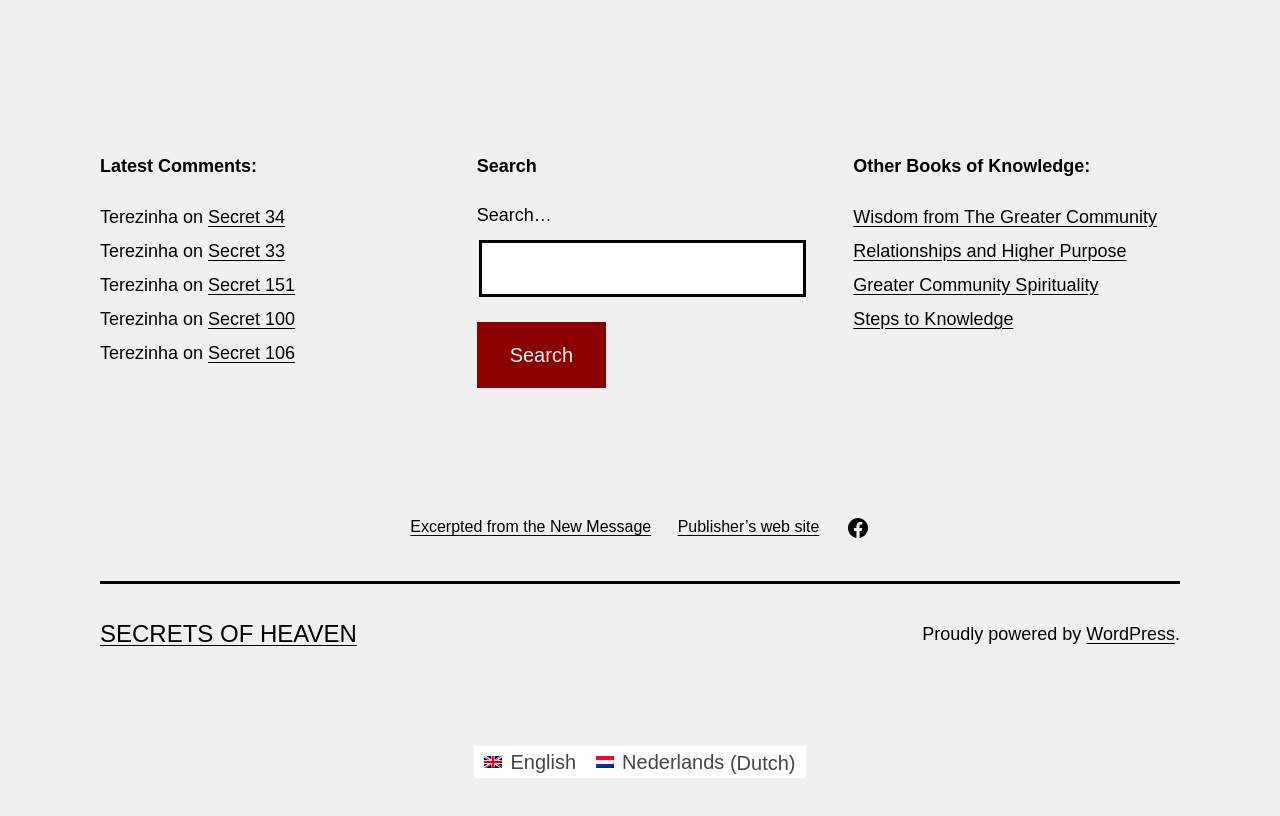Identify the bounding box coordinates of the region I need to click to complete this instruction: "Switch to English".

[0.371, 0.914, 0.458, 0.954]